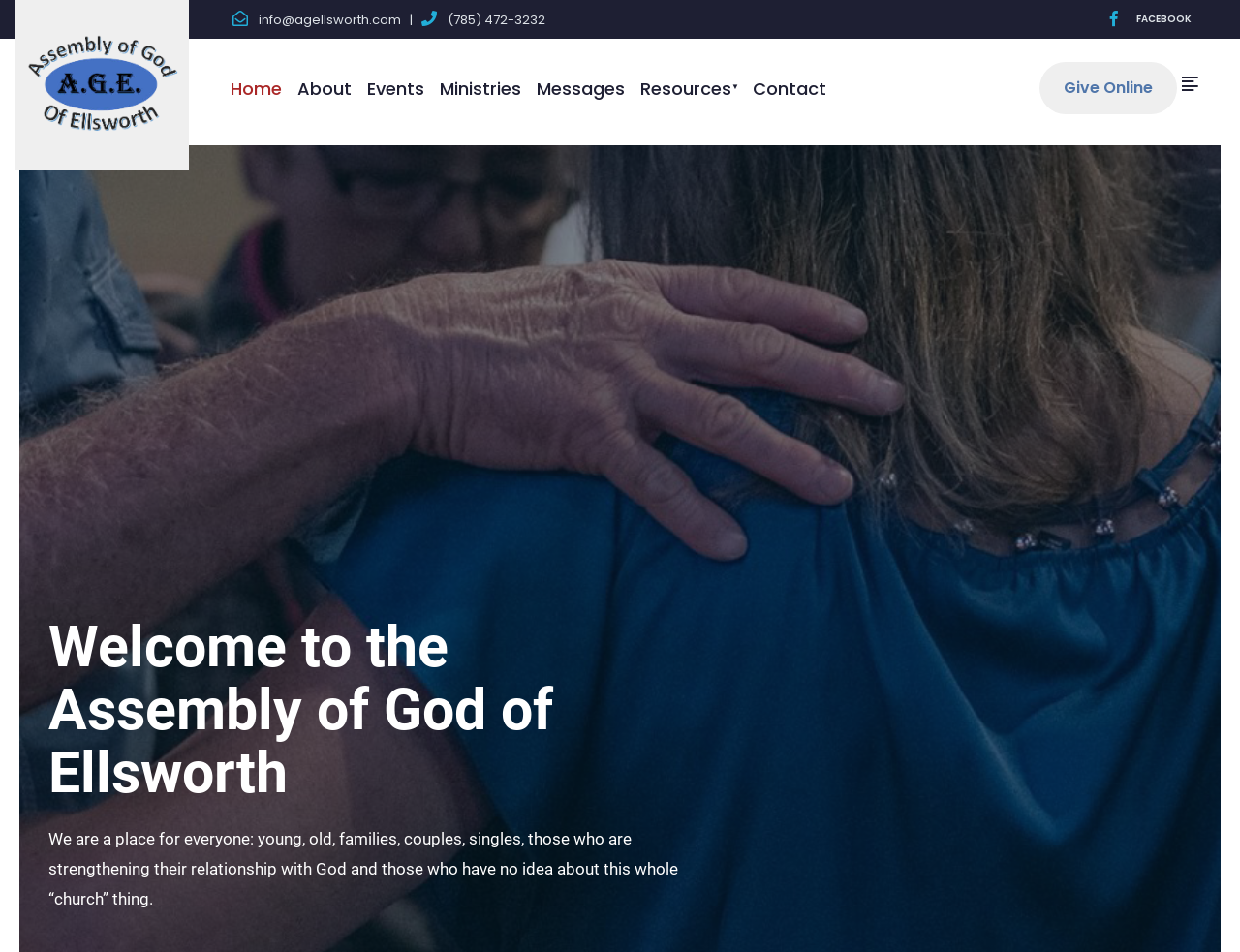Can you specify the bounding box coordinates for the region that should be clicked to fulfill this instruction: "Give online".

[0.838, 0.065, 0.949, 0.12]